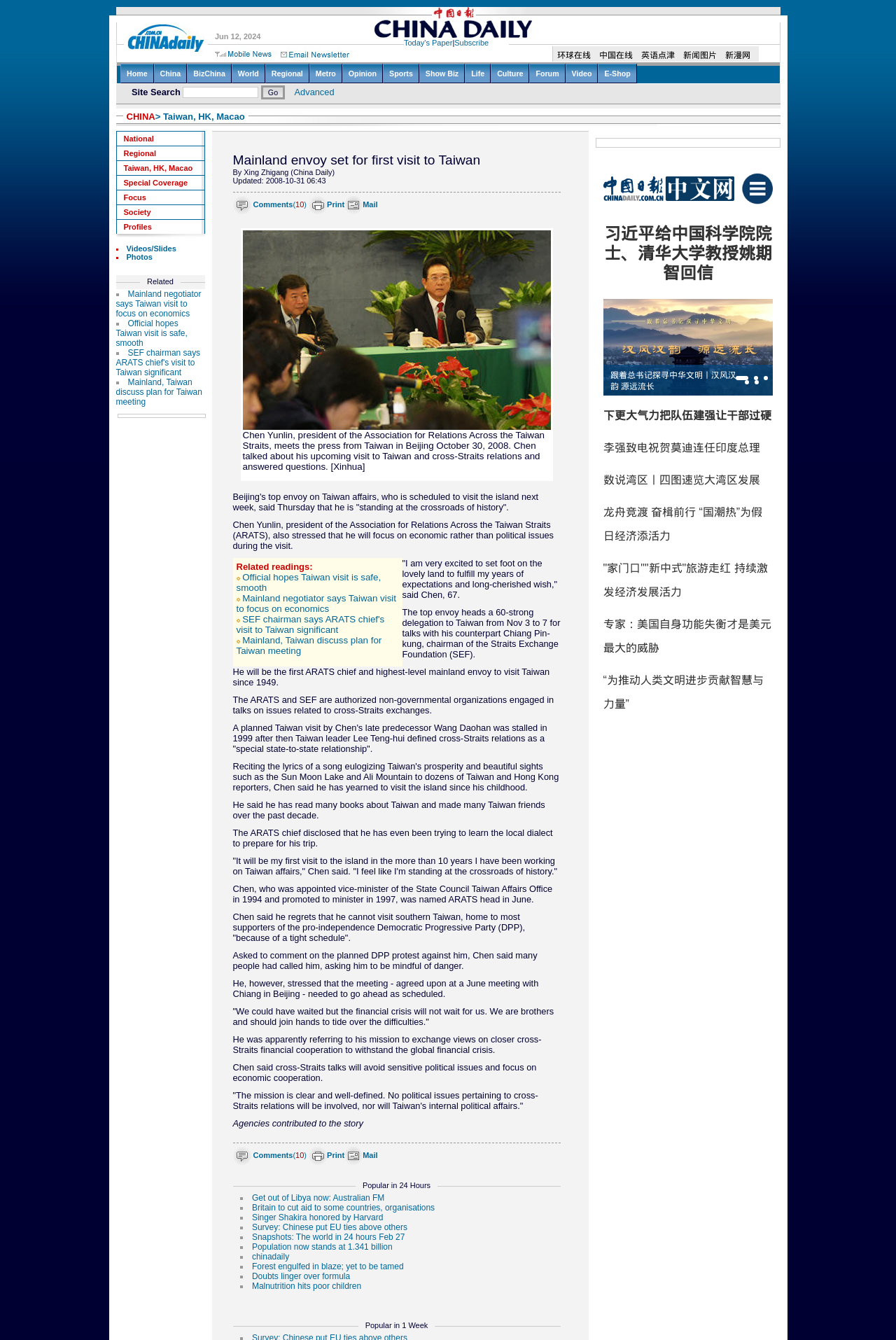Please identify the bounding box coordinates of the element's region that I should click in order to complete the following instruction: "Click on the 'Blog' menu item". The bounding box coordinates consist of four float numbers between 0 and 1, i.e., [left, top, right, bottom].

None